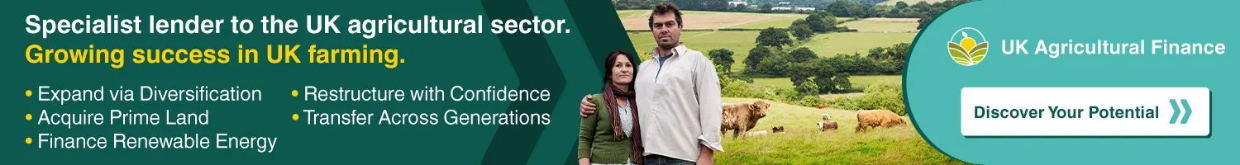Give a one-word or short phrase answer to this question: 
What is the call-to-action in the advertisement?

Discover Your Potential